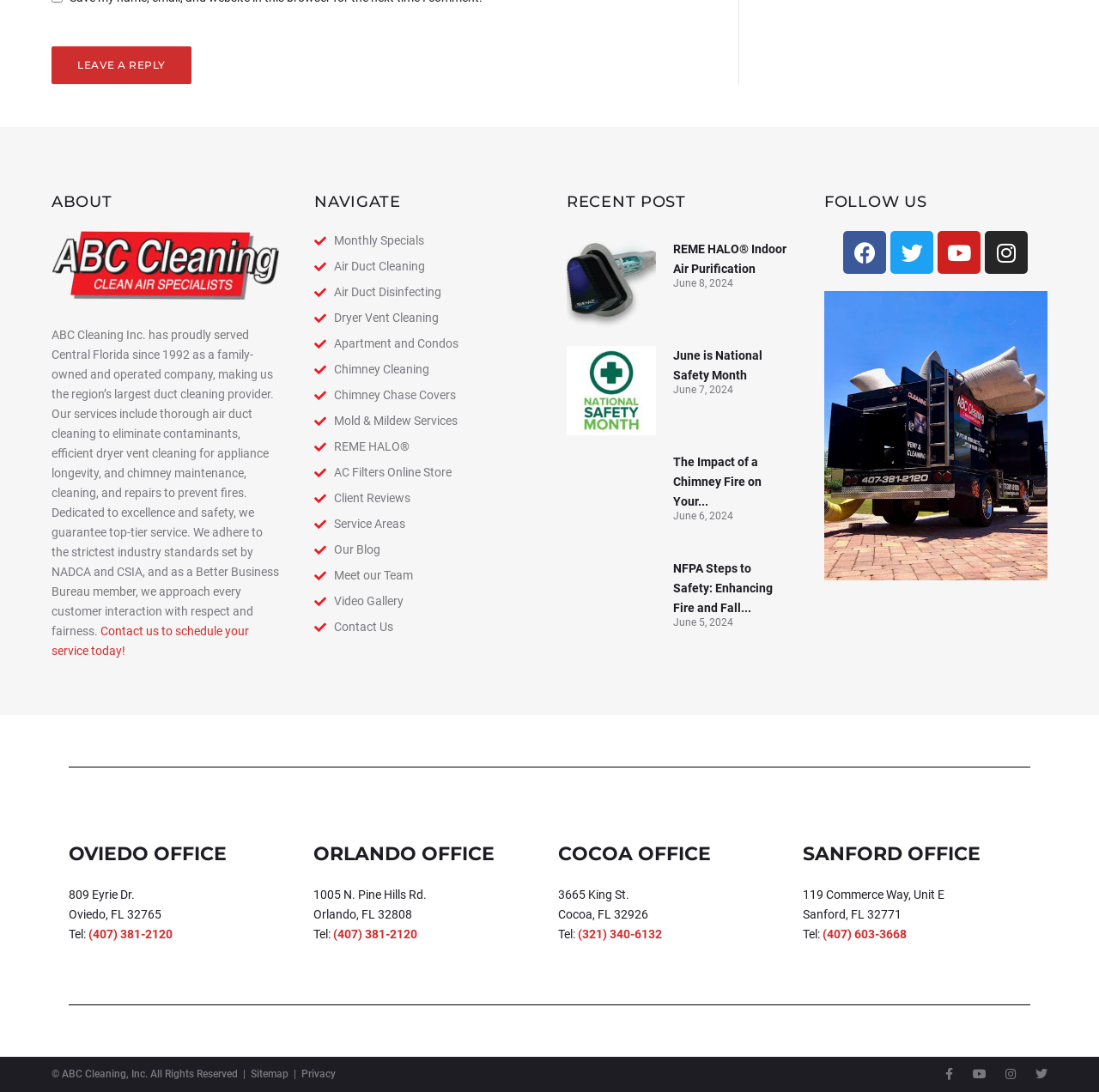What is the phone number of the Oviedo office?
Refer to the image and offer an in-depth and detailed answer to the question.

The phone number of the Oviedo office can be found in the link element with the text '(407) 381-2120' which is located below the address of the Oviedo office.